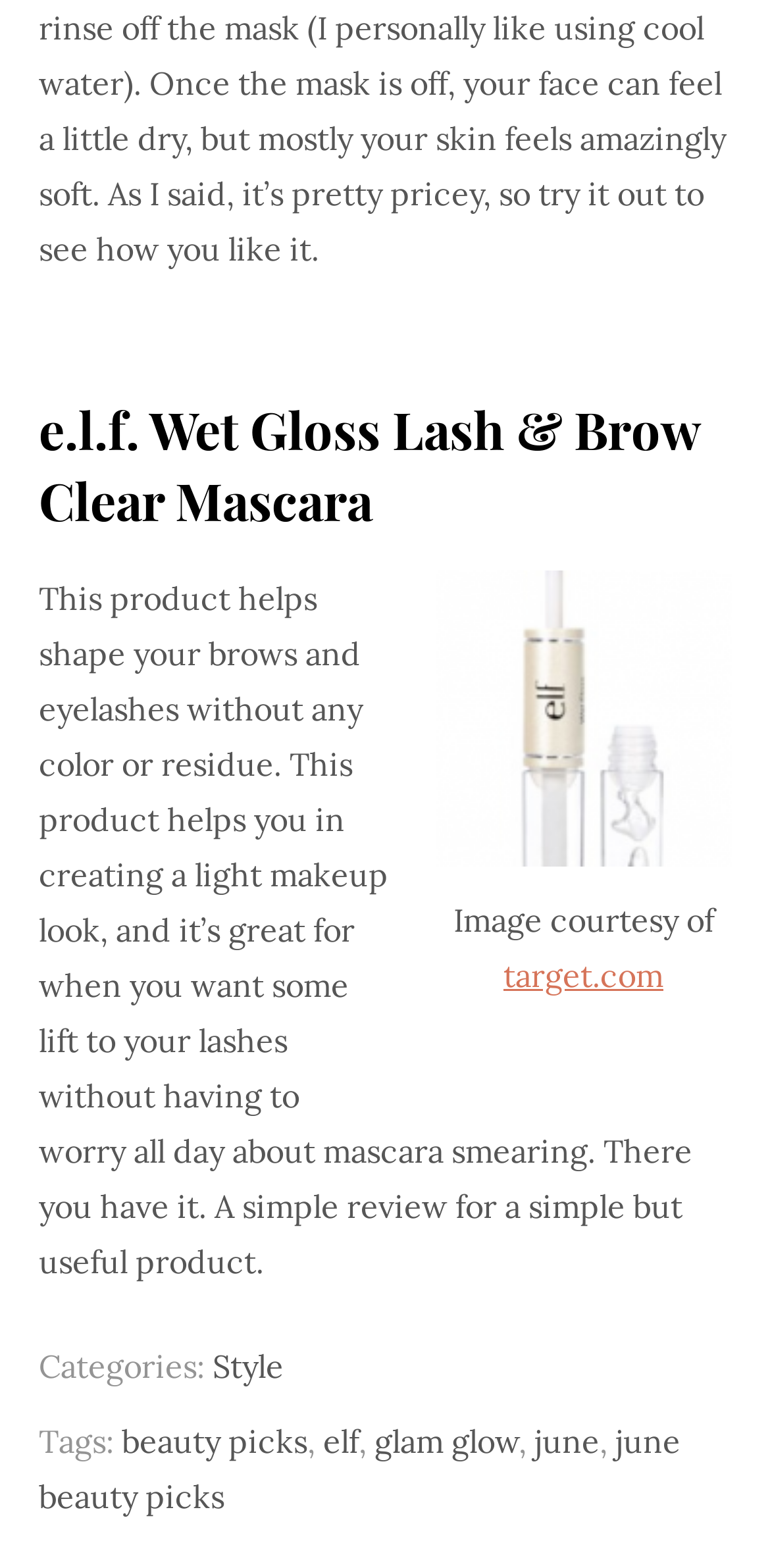What is the purpose of this product?
Please use the image to provide a one-word or short phrase answer.

Shape brows and eyelashes